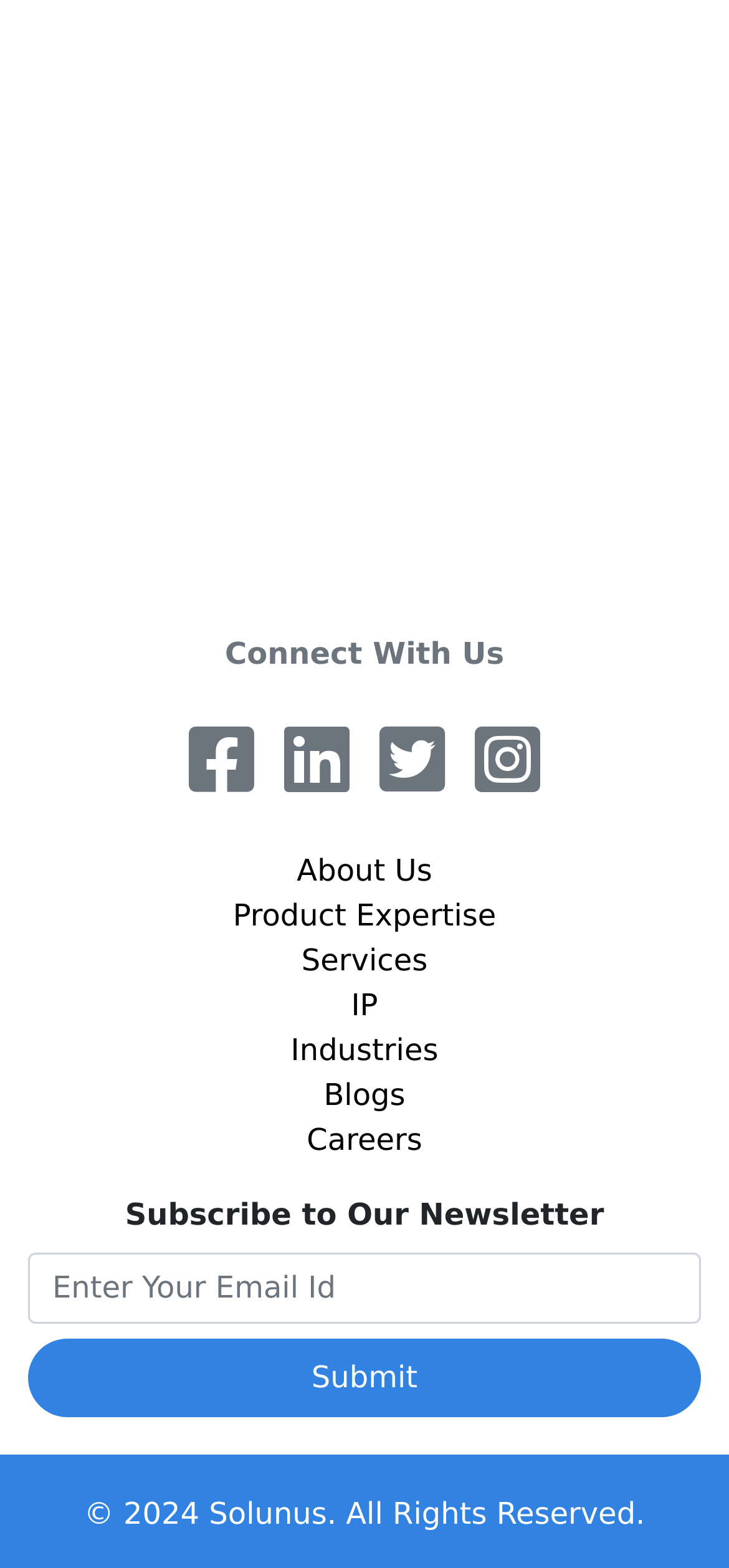Given the element description, predict the bounding box coordinates in the format (top-left x, top-left y, bottom-right x, bottom-right y). Make sure all values are between 0 and 1. Here is the element description: Careers

[0.038, 0.713, 0.962, 0.742]